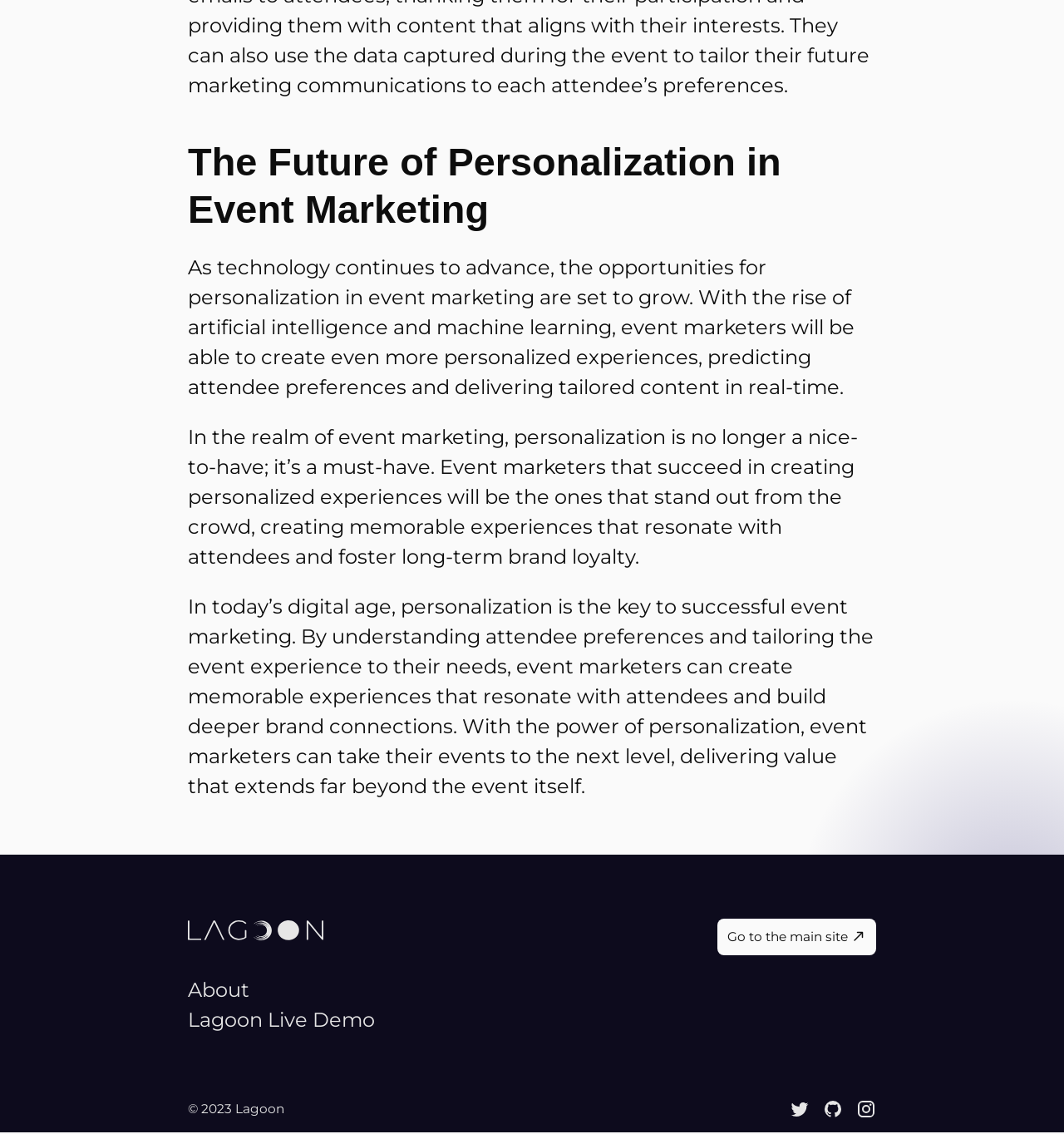With reference to the image, please provide a detailed answer to the following question: What is the position of the image on the webpage?

The image is located above the links 'About', 'Lagoon Live Demo', and 'Go to the main site'. Its bounding box coordinates indicate that it is positioned above these links.